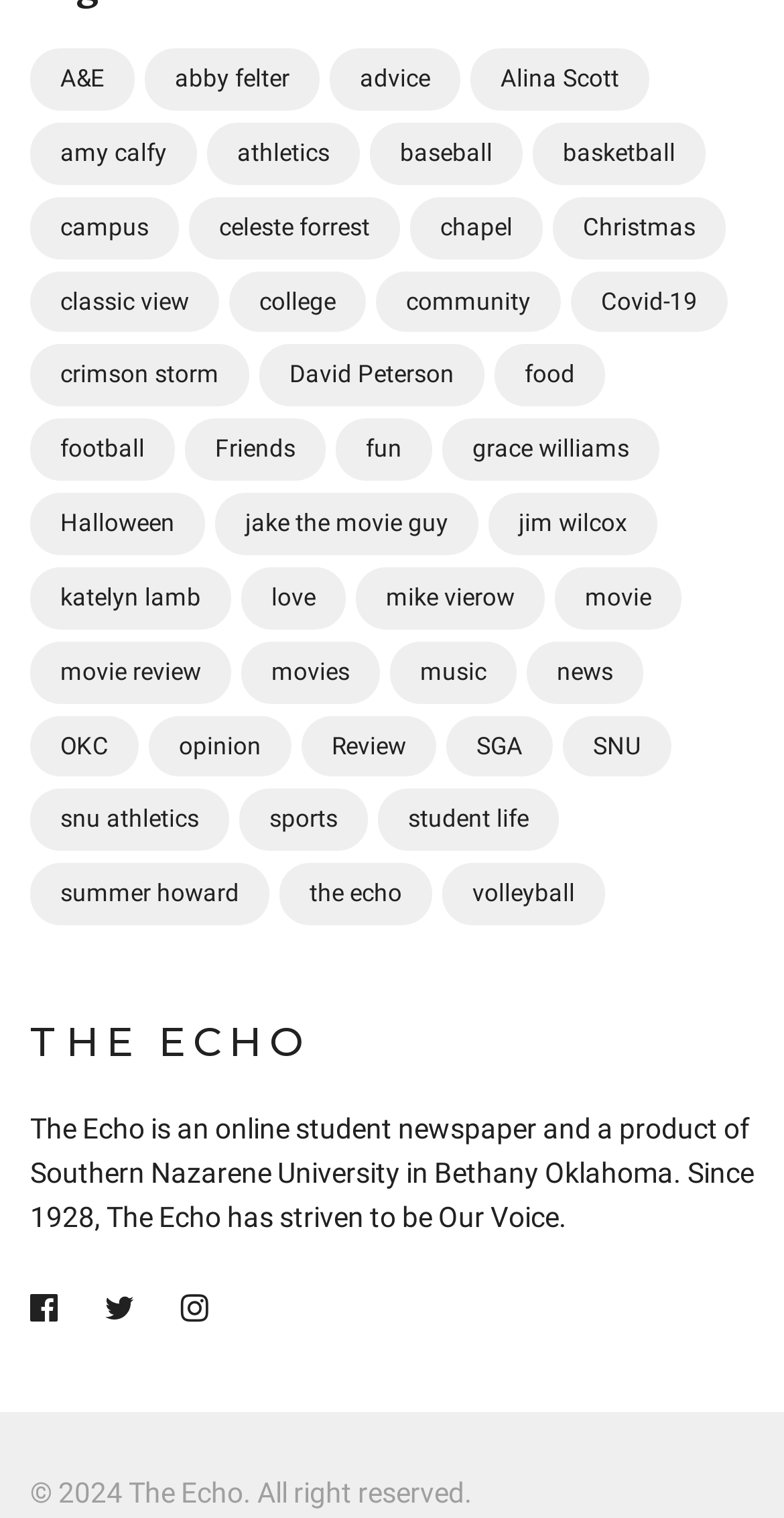Please identify the bounding box coordinates of the element I need to click to follow this instruction: "View the 'sports' section".

[0.305, 0.52, 0.469, 0.561]